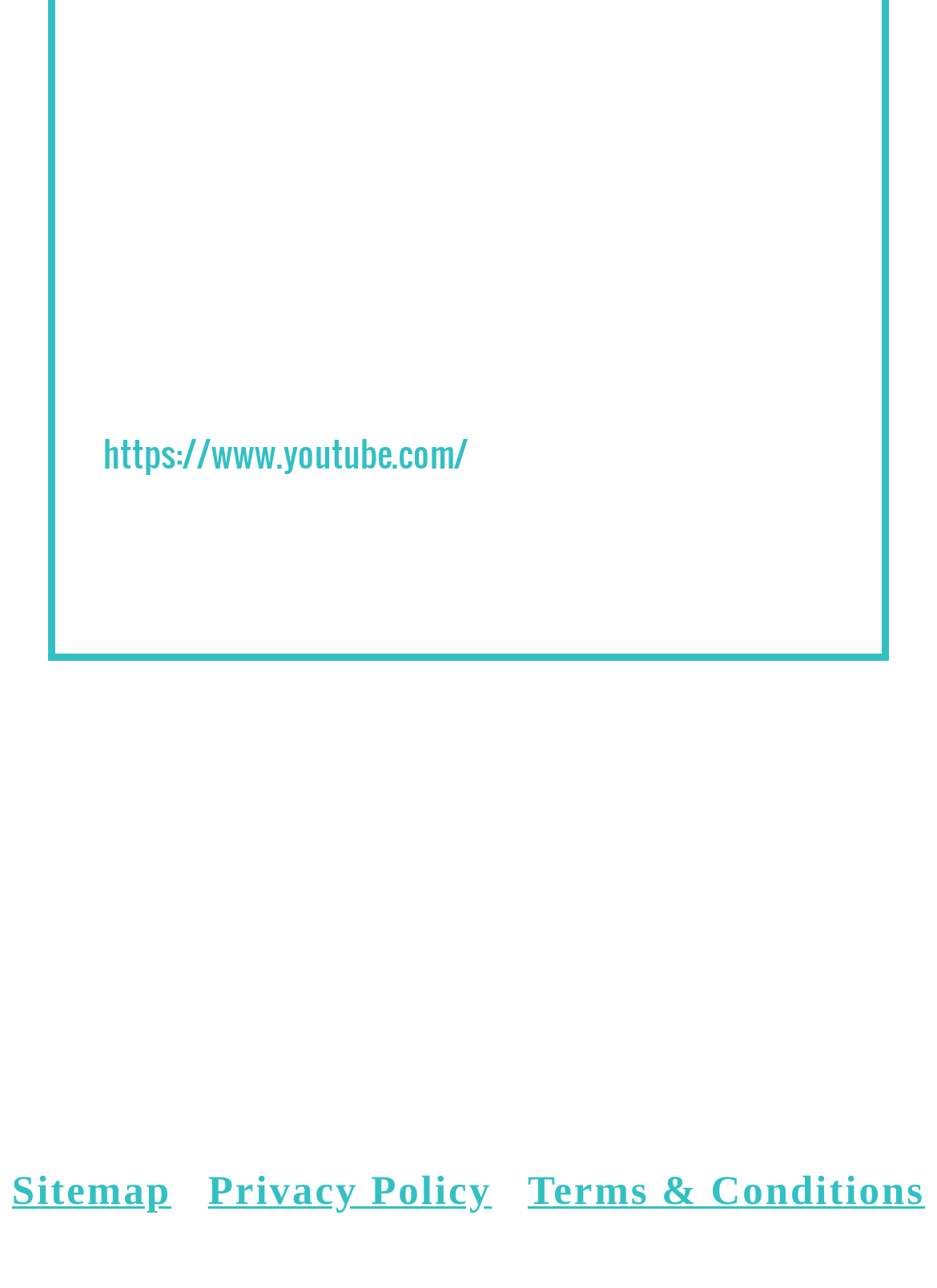Identify the bounding box for the UI element that is described as follows: "Terms & Conditions".

[0.563, 0.907, 0.987, 0.942]